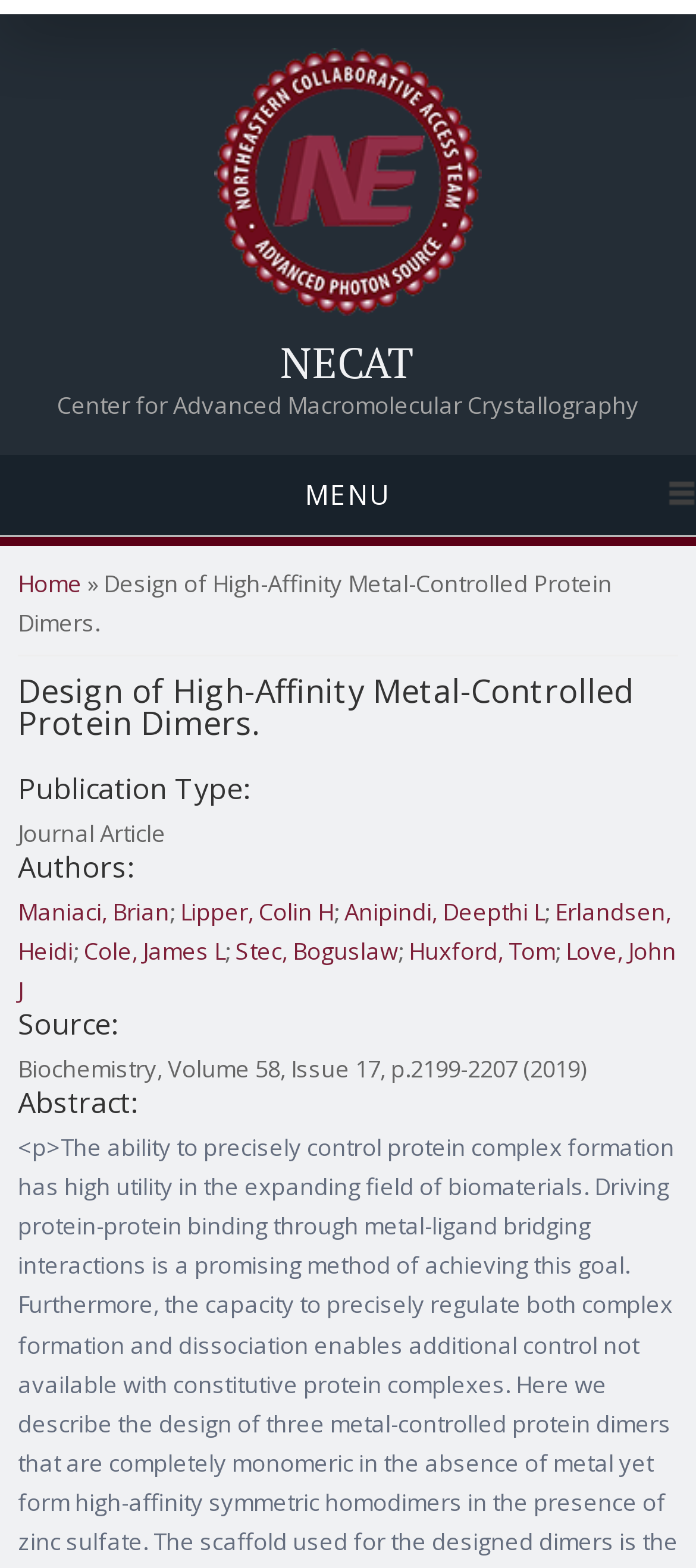What is the publication type of the article? Based on the image, give a response in one word or a short phrase.

Journal Article